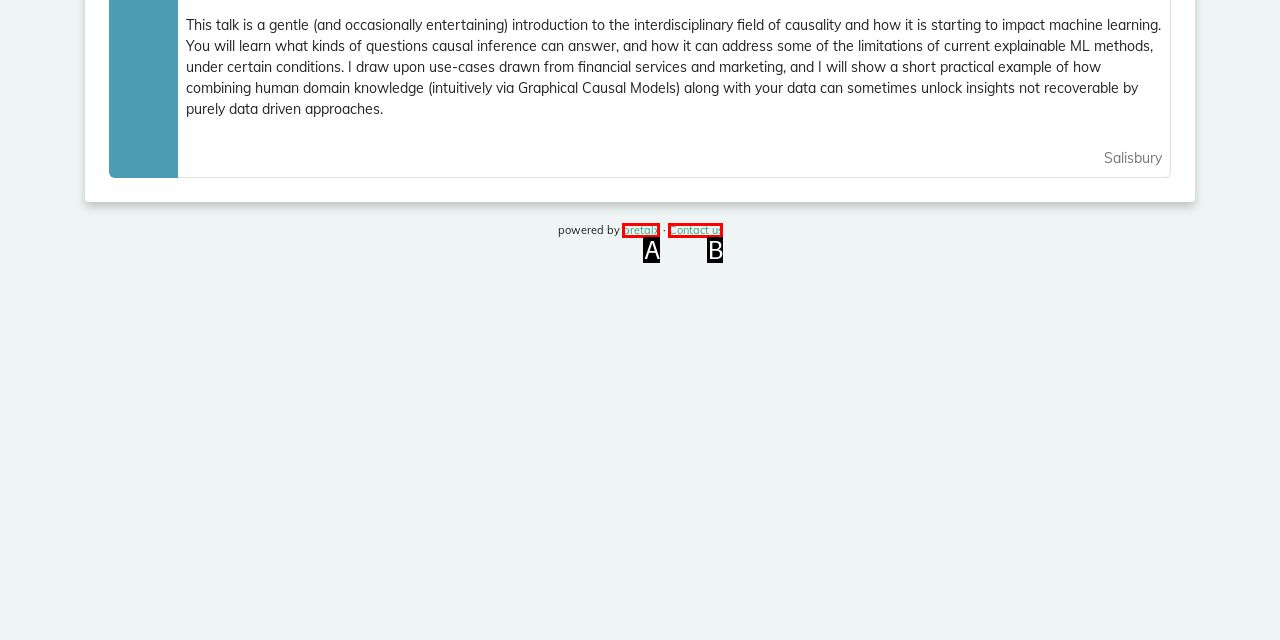Find the HTML element that matches the description provided: Contact us
Answer using the corresponding option letter.

B